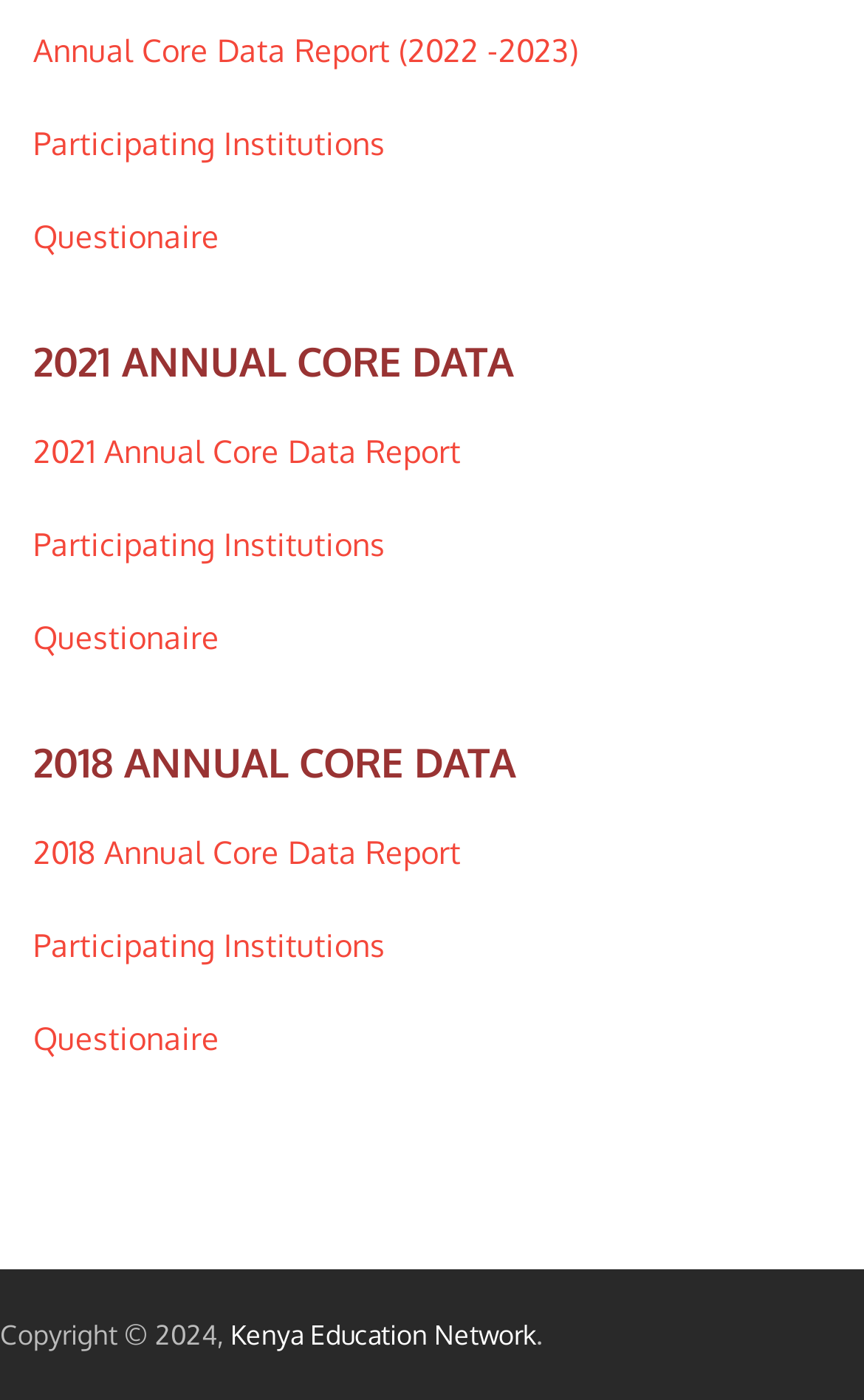Provide a brief response using a word or short phrase to this question:
What is the year of the first annual core data report?

2021